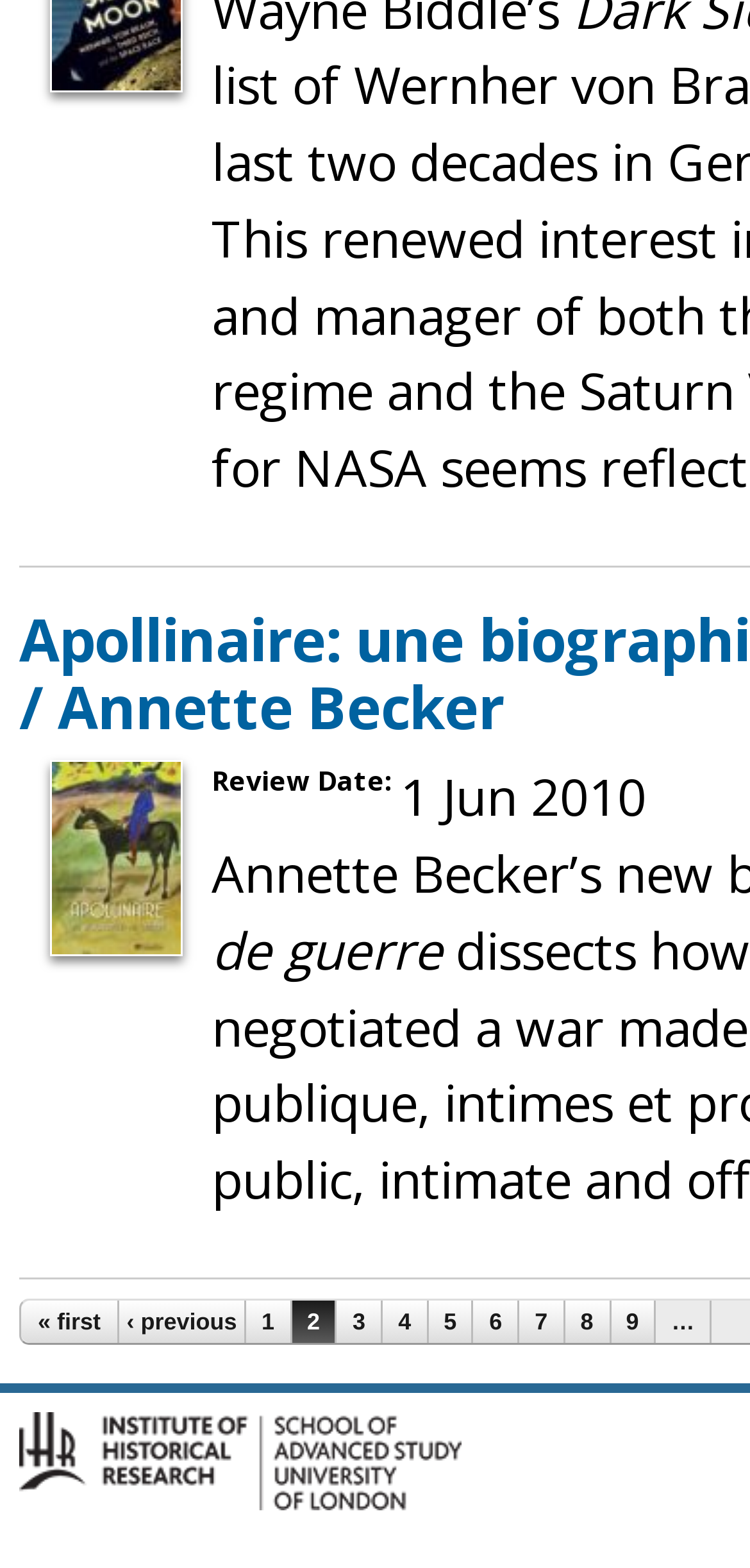Identify the bounding box of the UI element that matches this description: "5".

[0.571, 0.829, 0.629, 0.857]